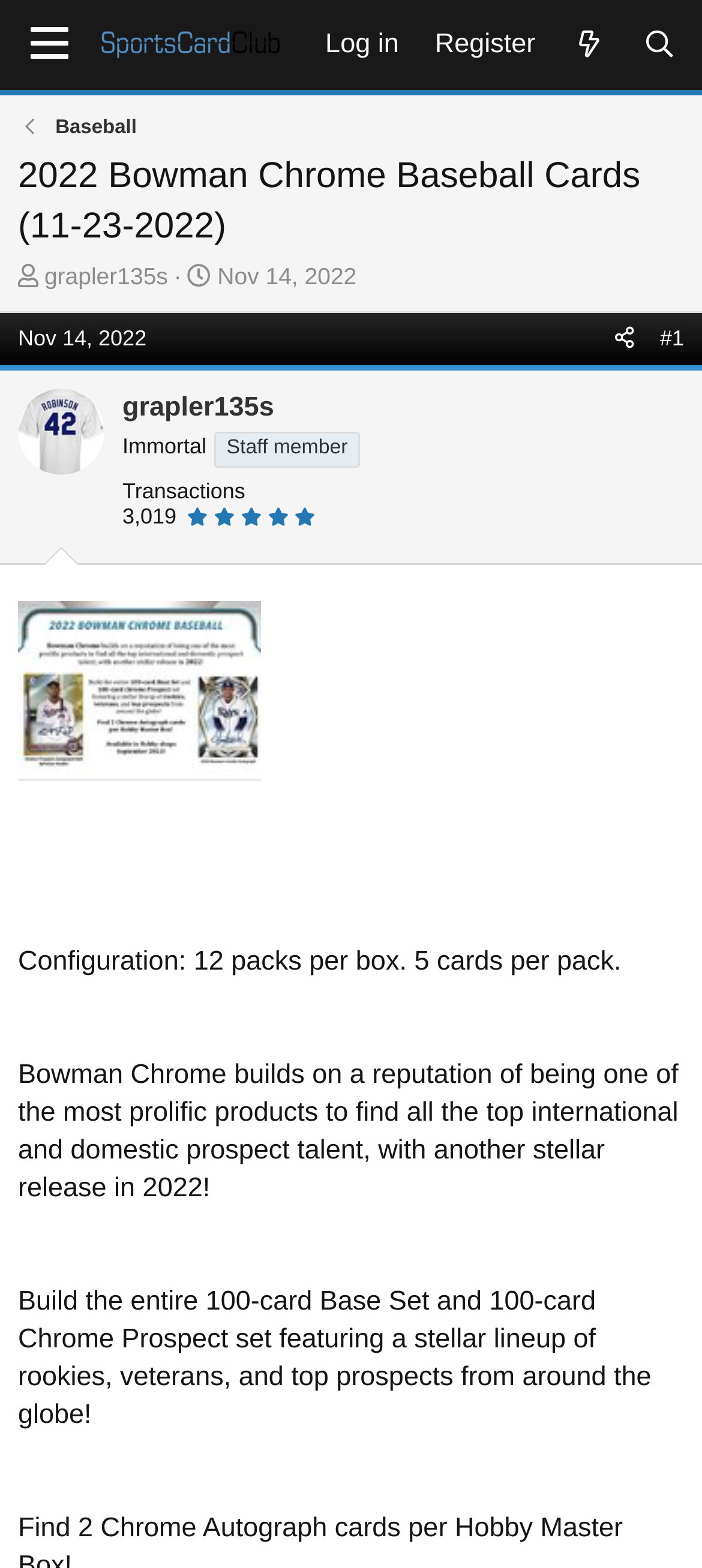Describe all the visual and textual components of the webpage comprehensively.

The webpage is about 2022 Bowman Chrome Baseball Cards, specifically a product page on the Sports Card Club website. At the top left, there is a menu button and a link to the Sports Card Club logo. On the top right, there are links to log in, register, what's new, and search.

Below the top navigation, there is a heading that displays the product title, "2022 Bowman Chrome Baseball Cards (11-23-2022)". Underneath, there is a thread starter section that shows the username "grapler135s" and the start date "Nov 14, 2022". 

On the left side, there is a section that displays the username "grapler135s" again, along with an image and a heading that shows the user's title "Immortal" and a staff member label. Below this section, there are details about the user's transactions and a rating of 5.00 stars.

The main content of the page is on the right side, which describes the product. There is a configuration description that states "12 packs per box. 5 cards per pack." followed by a paragraph that explains the product's reputation and features. Another paragraph below describes the product's contents, including the base set and chrome prospect set.

There is also an image on the page, located at the bottom left, which appears to be a product image or a related graphic.